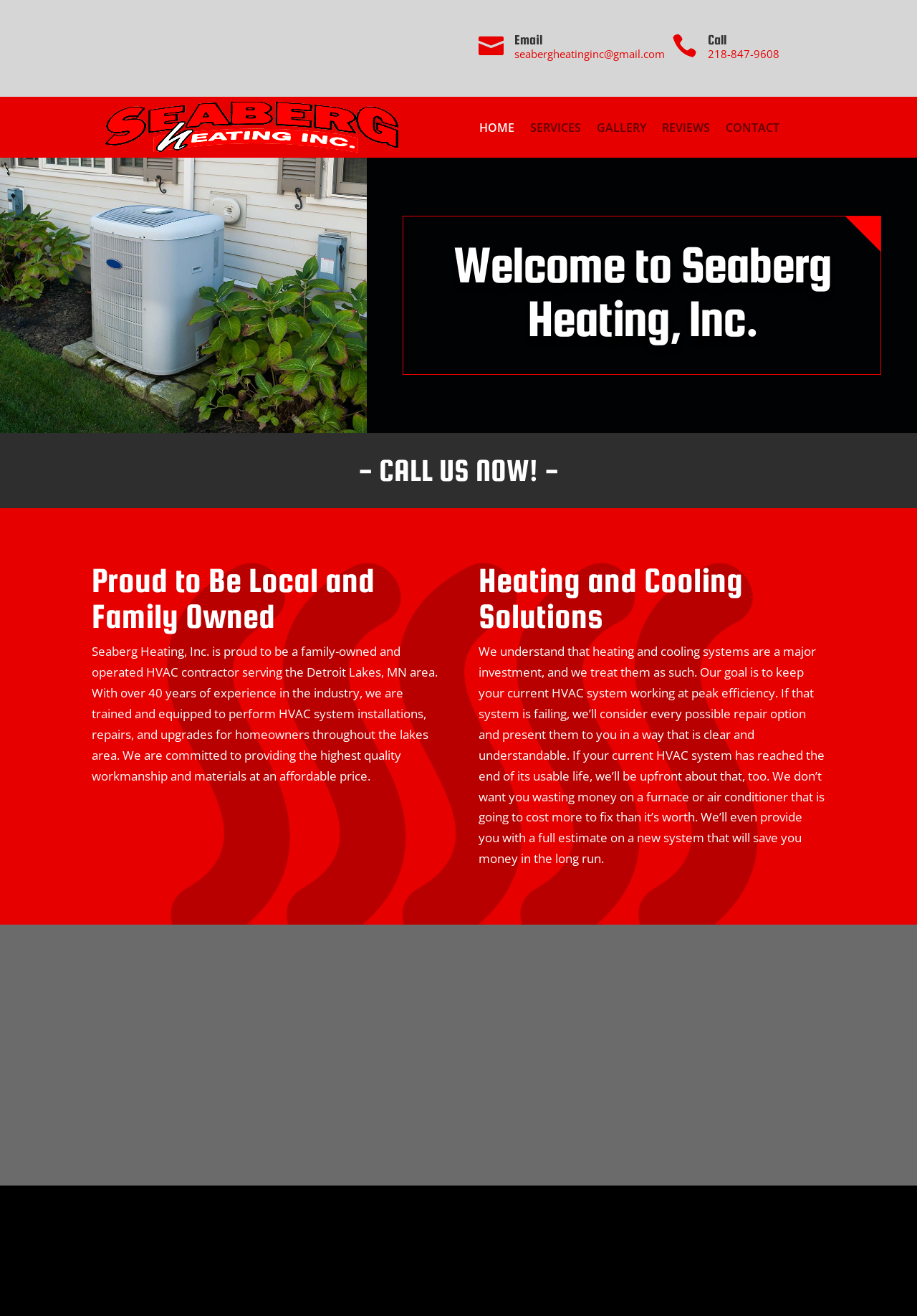What is the company's commitment to customers?
Using the image as a reference, give a one-word or short phrase answer.

Providing highest quality workmanship and materials at an affordable price